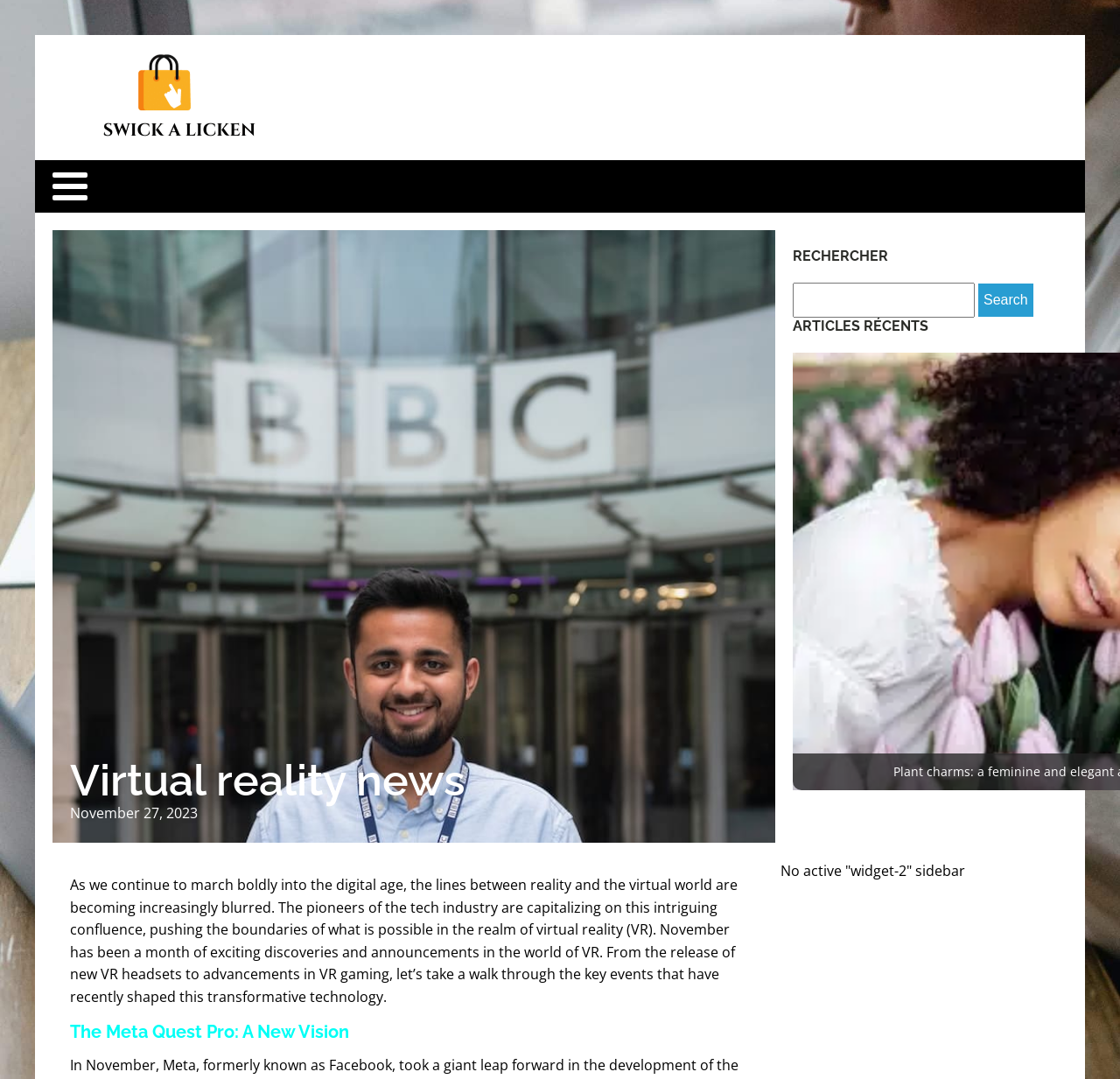Locate the primary headline on the webpage and provide its text.

Virtual reality news